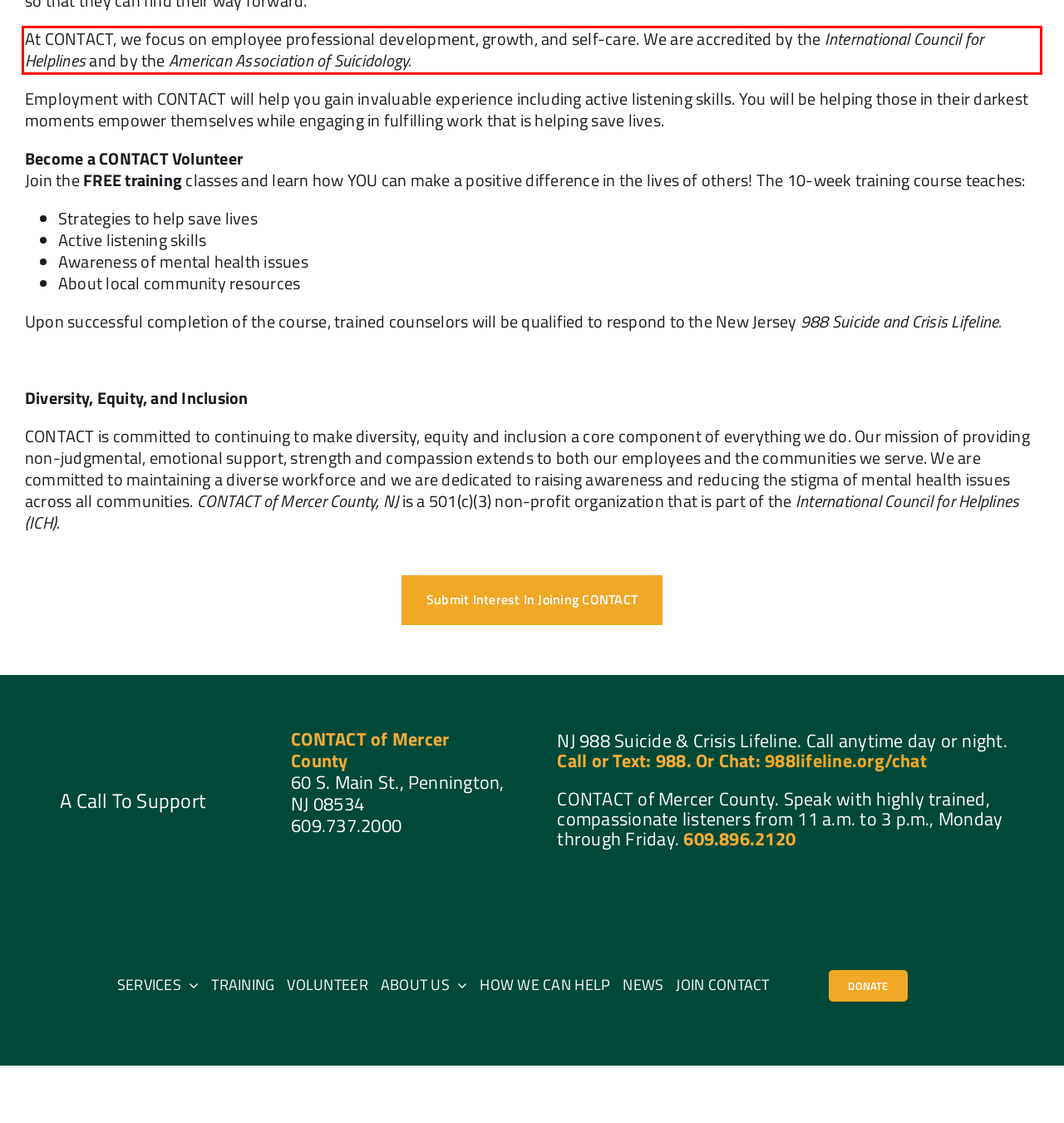You have a screenshot of a webpage with a red bounding box. Use OCR to generate the text contained within this red rectangle.

At CONTACT, we focus on employee professional development, growth, and self-care. We are accredited by the International Council for Helplines and by the American Association of Suicidology.